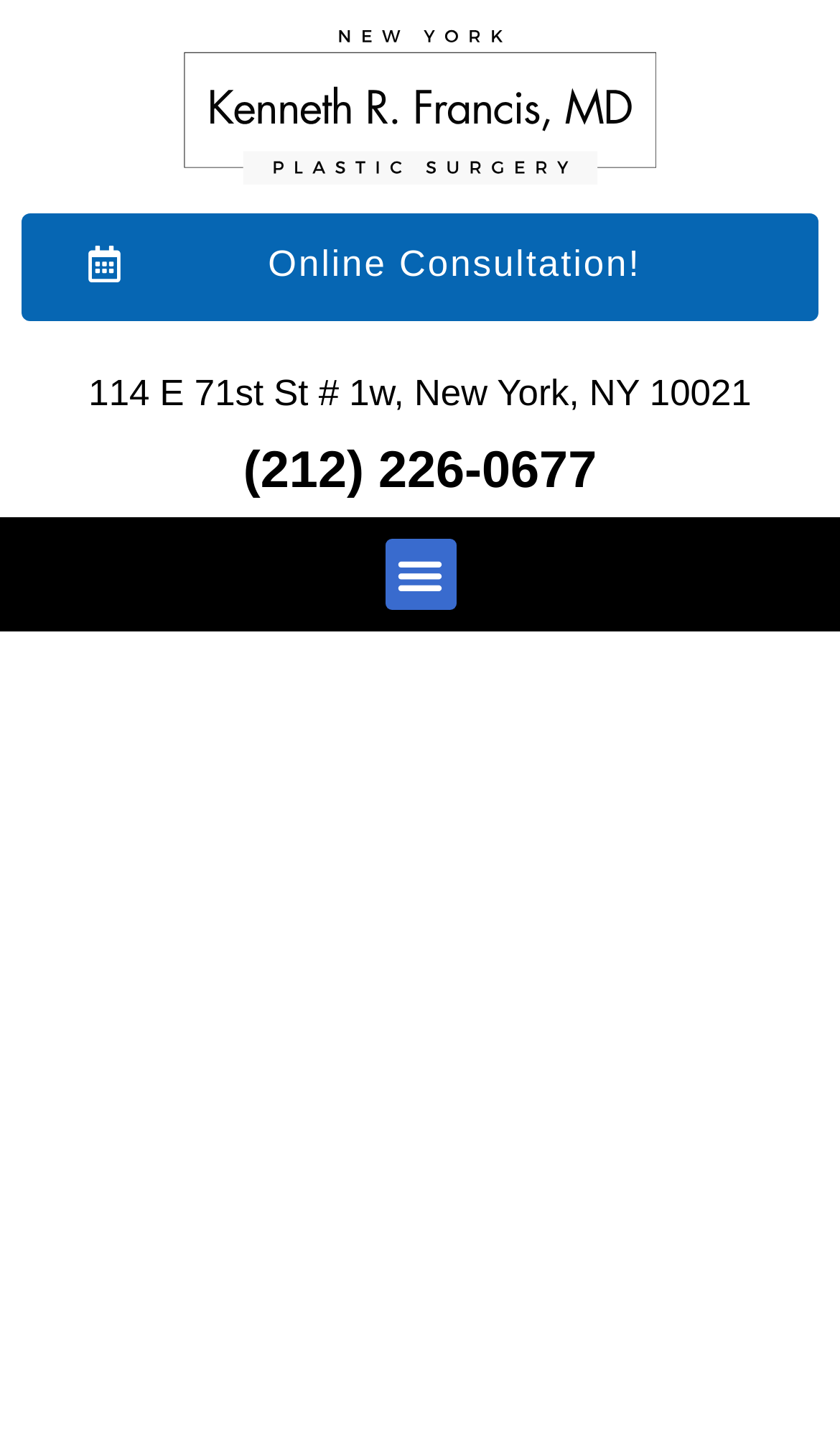What is the address of the clinic?
Please answer the question with a detailed and comprehensive explanation.

The address of the clinic is obtained from the StaticText element '114 E 71st St # 1w, New York, NY 10021' which is located below the doctor's name.